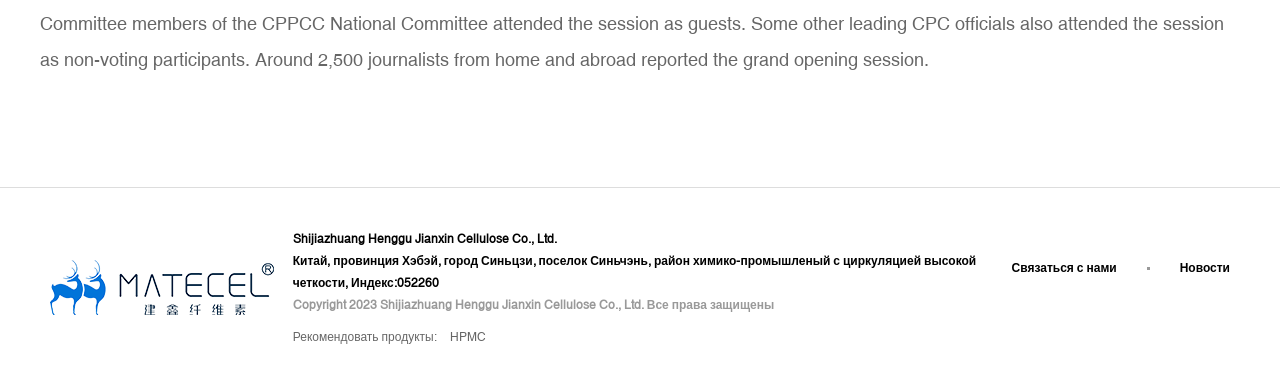How many social media links are there?
Kindly give a detailed and elaborate answer to the question.

The social media links are located at the bottom of the webpage. There are five link elements with bounding box coordinates of [0.82, 0.767, 0.839, 0.846], [0.851, 0.767, 0.87, 0.846], [0.881, 0.767, 0.9, 0.846], [0.912, 0.767, 0.93, 0.846], and [0.942, 0.767, 0.961, 0.846]. Each link element represents a social media platform.